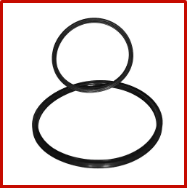Use a single word or phrase to answer the question: Who is the leading manufacturer of X Rings in India?

Shende Sales Corporation